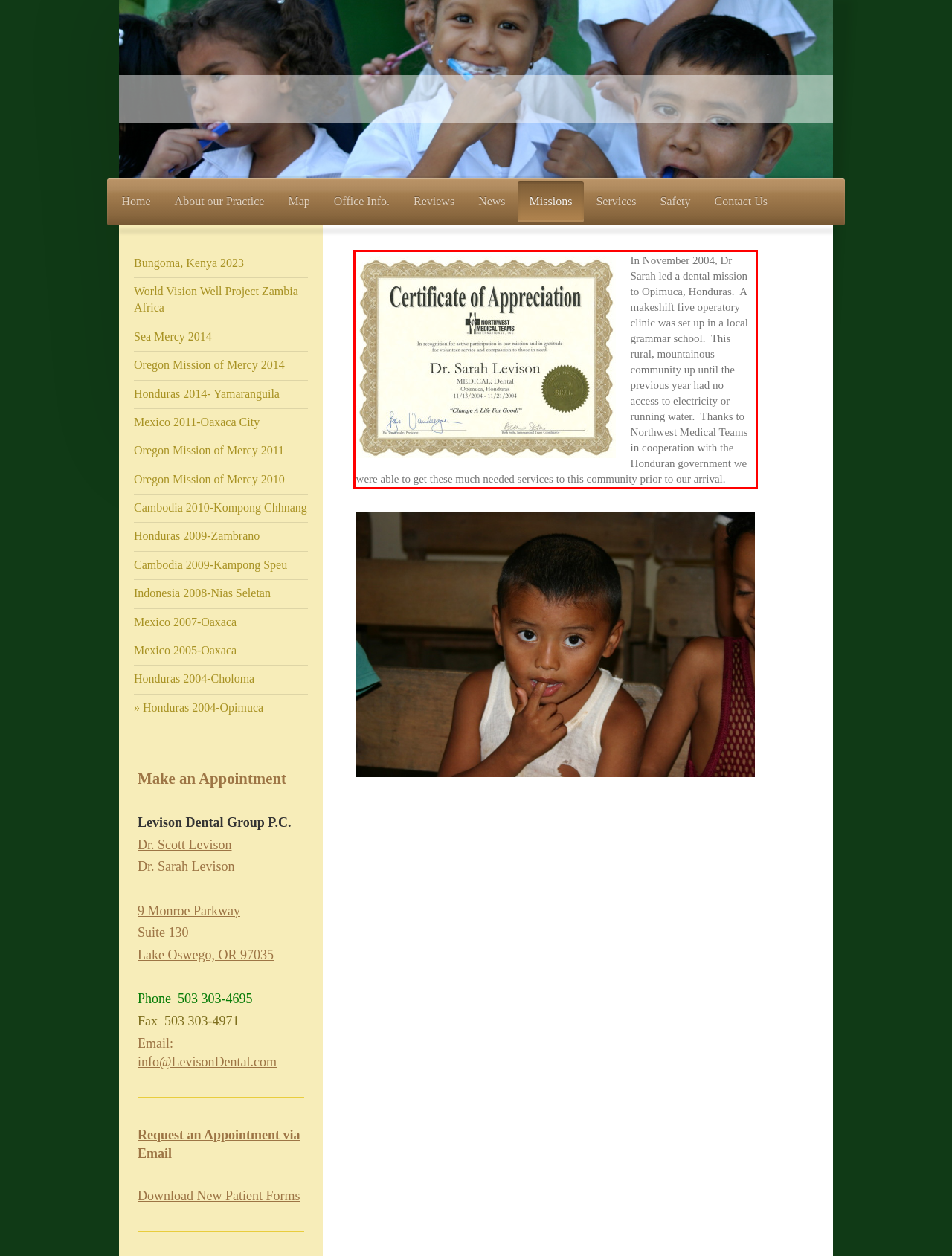You are provided with a webpage screenshot that includes a red rectangle bounding box. Extract the text content from within the bounding box using OCR.

In November 2004, Dr Sarah led a dental mission to Opimuca, Honduras. A makeshift five operatory clinic was set up in a local grammar school. This rural, mountainous community up until the previous year had no access to electricity or running water. Thanks to Northwest Medical Teams in cooperation with the Honduran government we were able to get these much needed services to this community prior to our arrival.